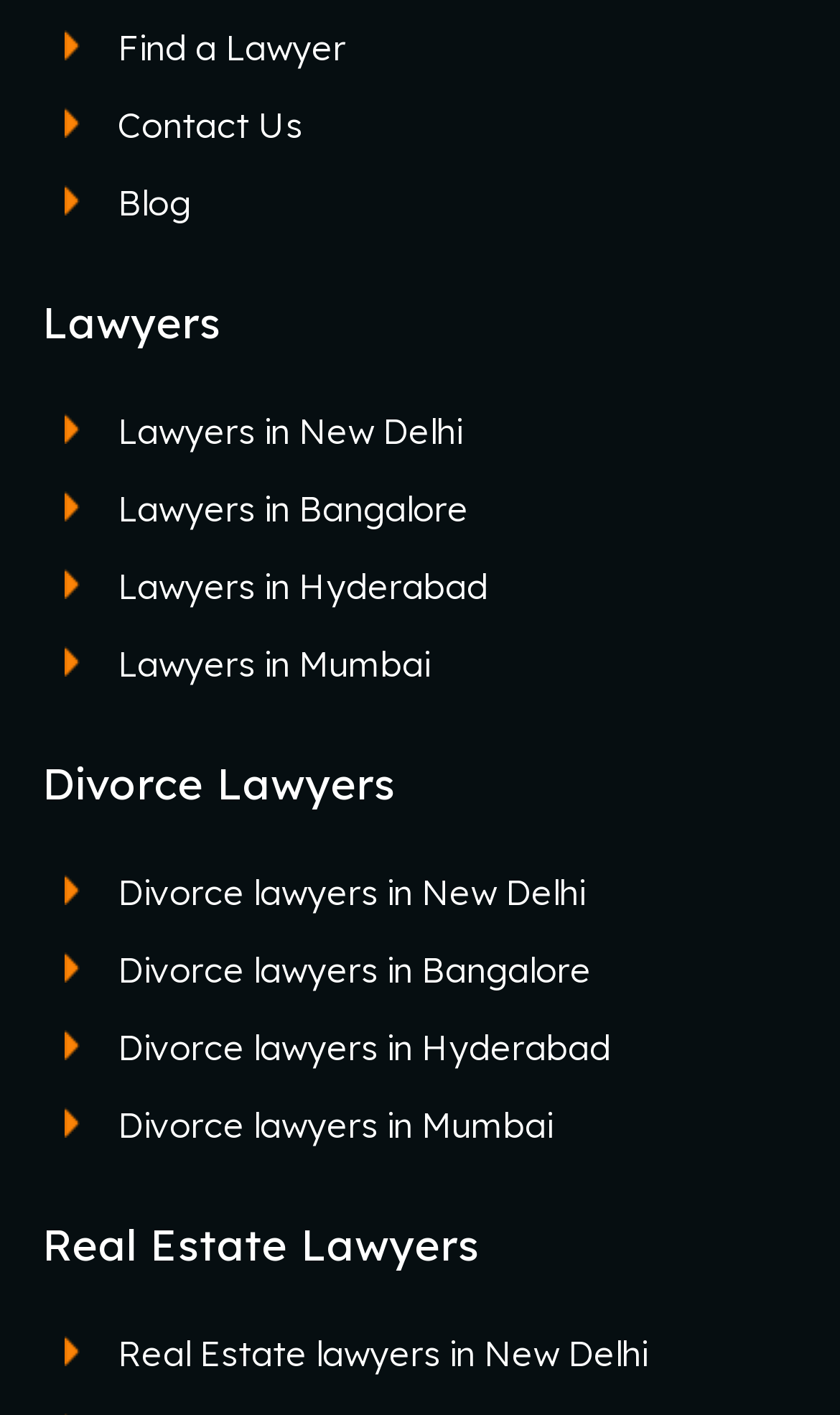Please specify the bounding box coordinates in the format (top-left x, top-left y, bottom-right x, bottom-right y), with values ranging from 0 to 1. Identify the bounding box for the UI component described as follows: Contact Us

[0.076, 0.073, 0.361, 0.104]